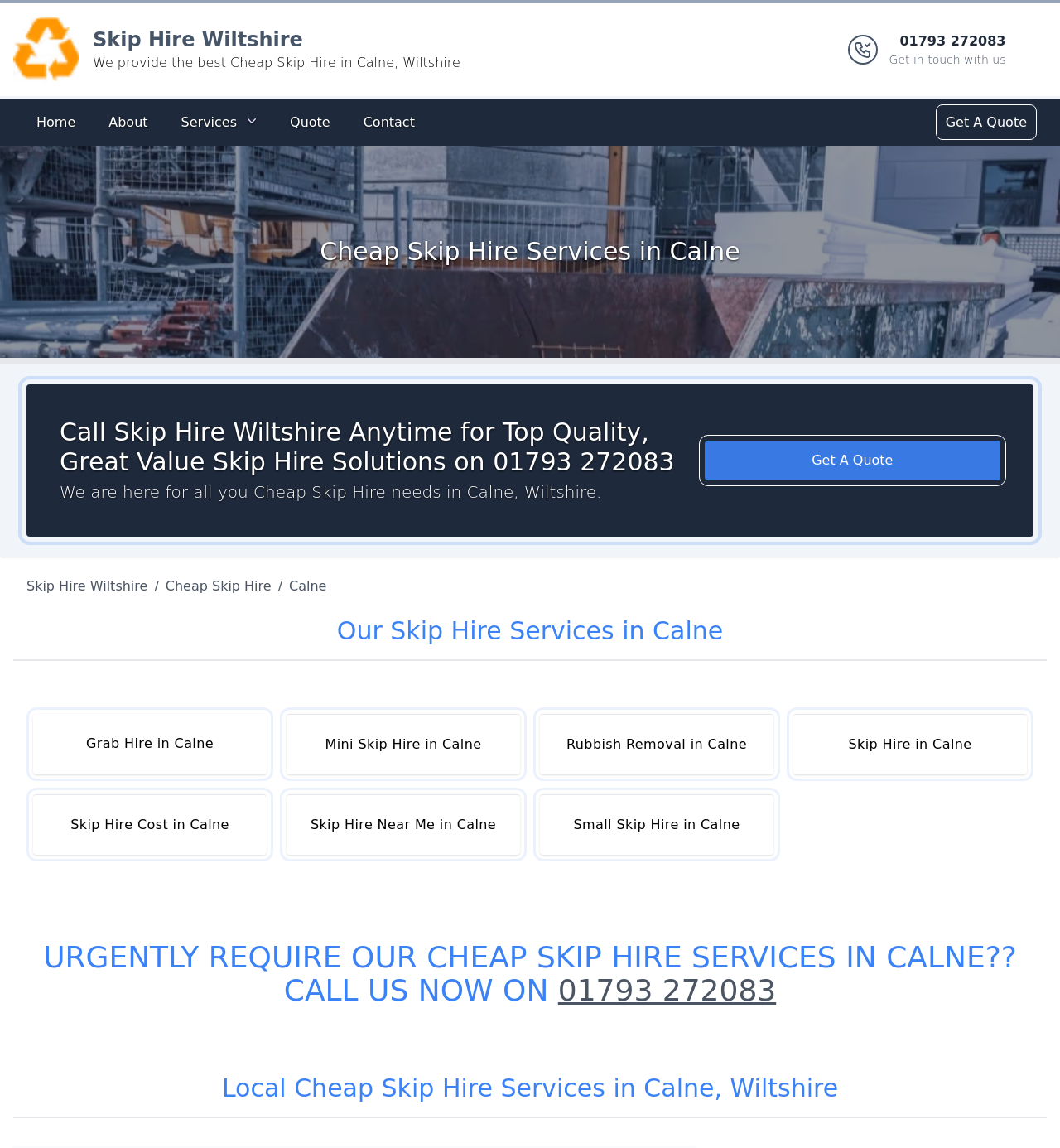Find the headline of the webpage and generate its text content.

Cheap Skip Hire Services in Calne